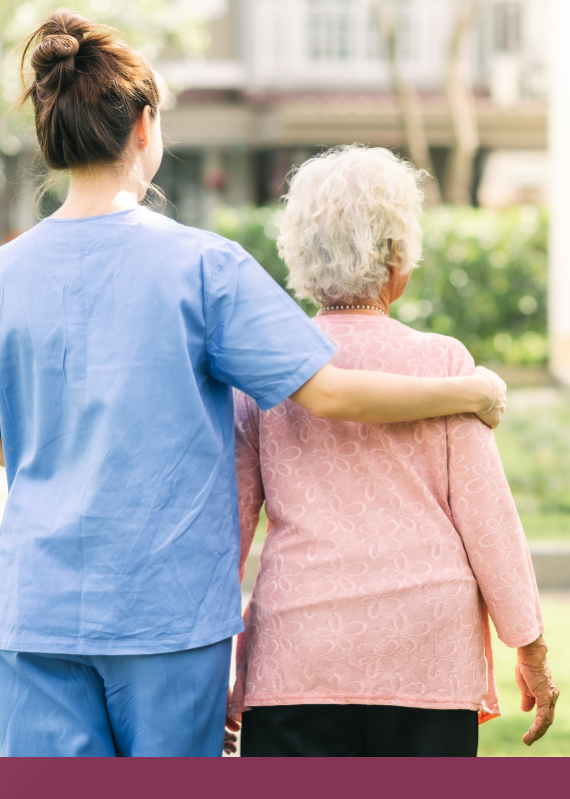What is the elderly woman wearing?
Please answer using one word or phrase, based on the screenshot.

Soft pink blouse